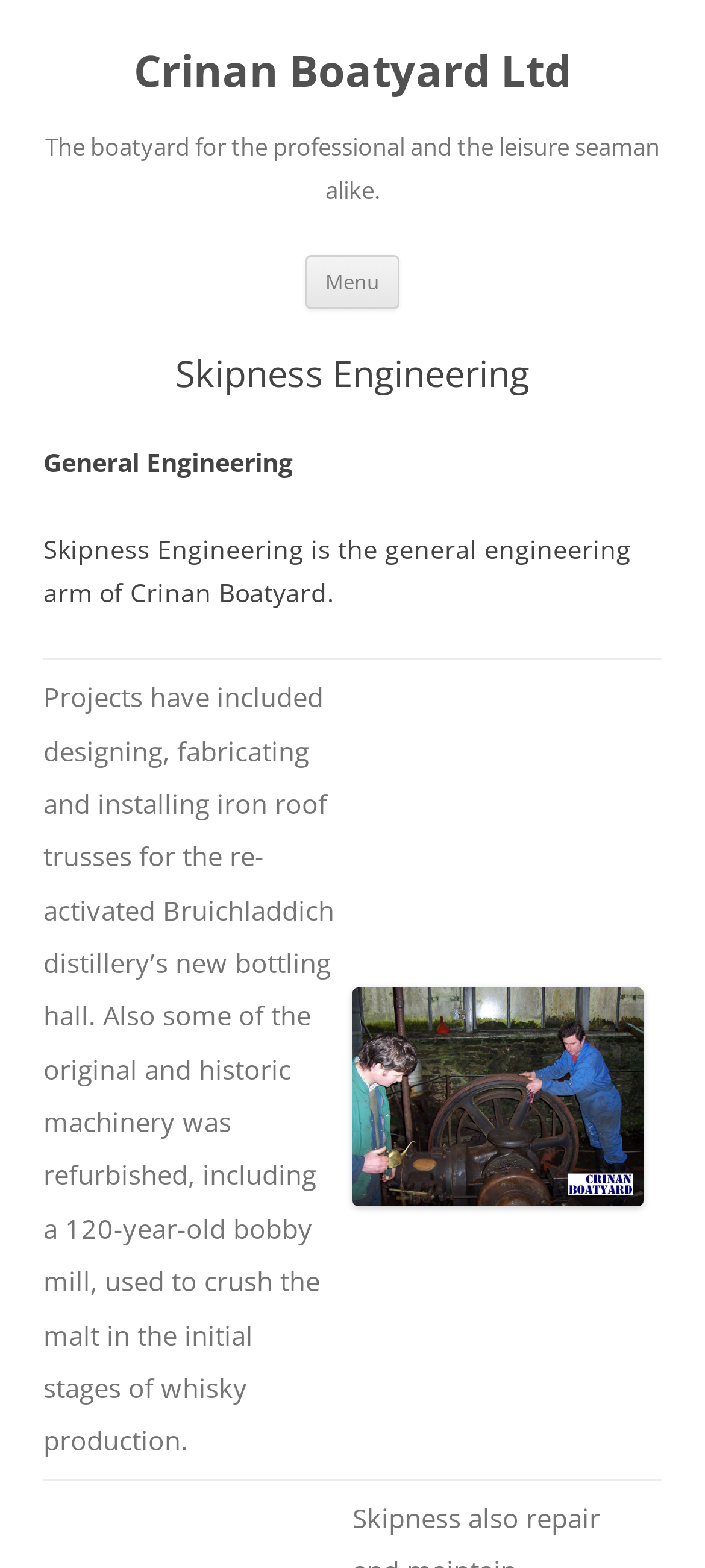What is the primary heading on this webpage?

Crinan Boatyard Ltd